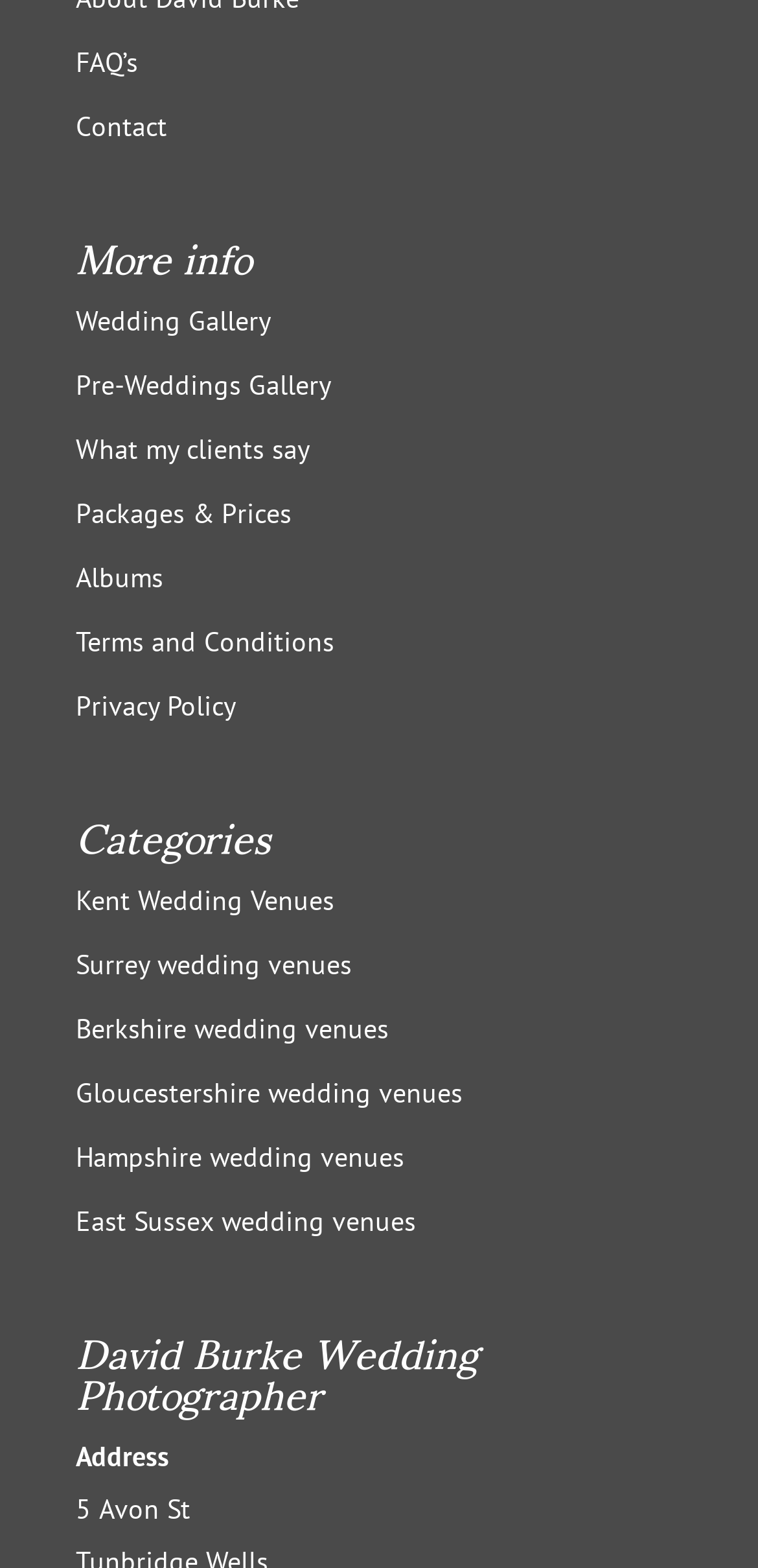Can you look at the image and give a comprehensive answer to the question:
What is the address of the photographer?

The address is mentioned as '5 Avon St' below the 'Address' label near the bottom of the webpage.